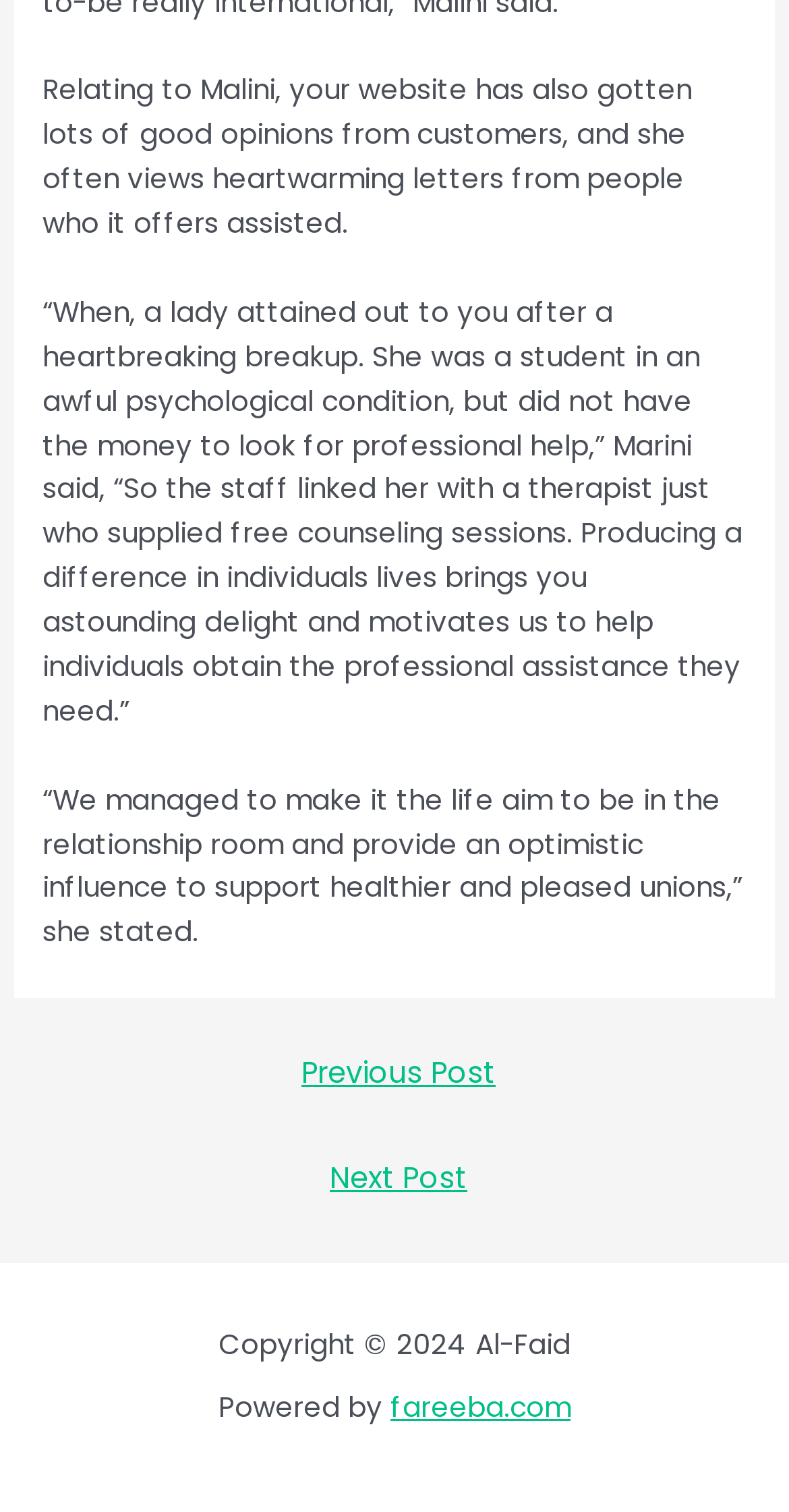Identify the bounding box of the UI element described as follows: "Email: sales@biocair.com.sg". Provide the coordinates as four float numbers in the range of 0 to 1 [left, top, right, bottom].

None